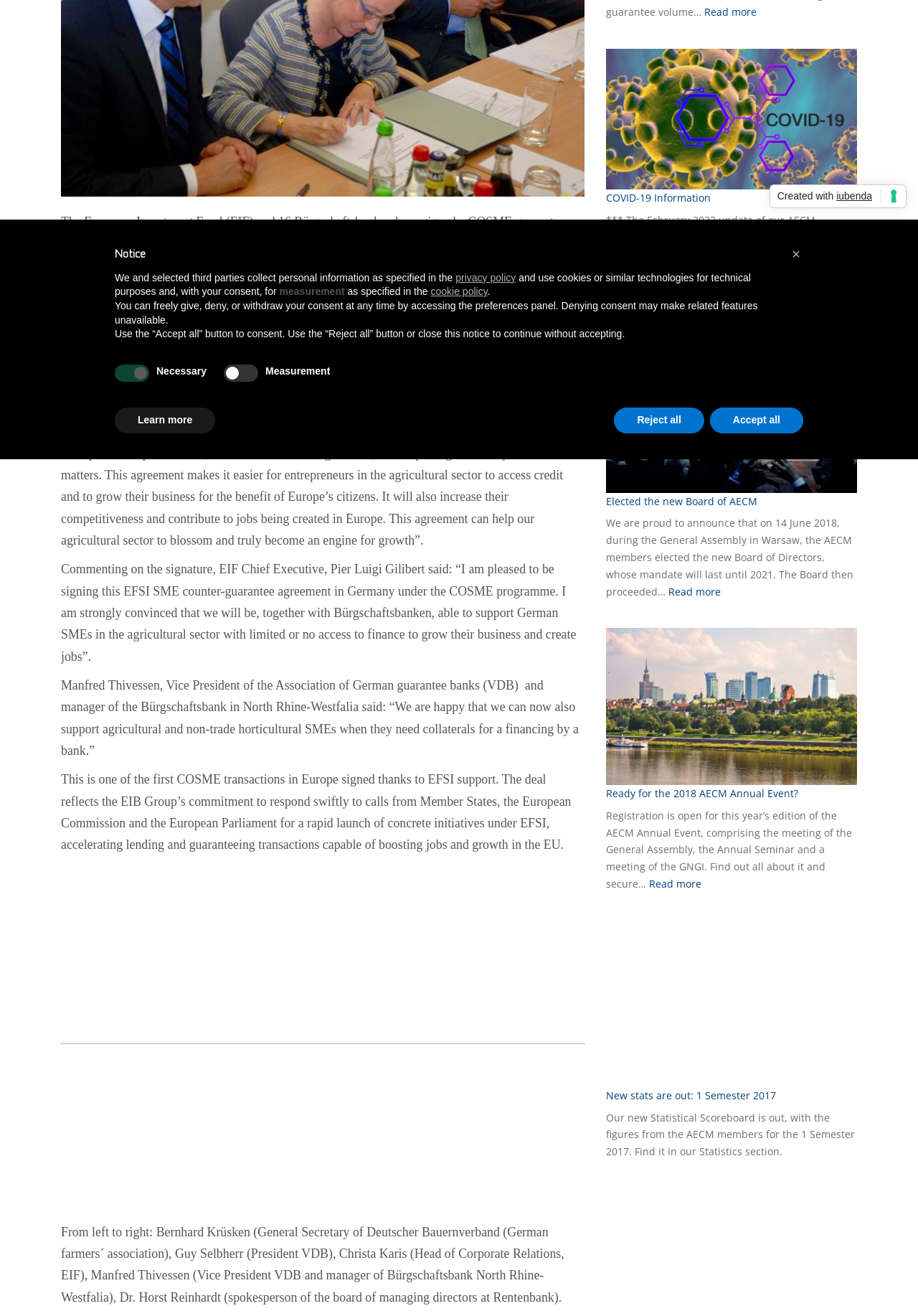Determine the bounding box coordinates for the HTML element mentioned in the following description: "Read more: COVID-19 Information". The coordinates should be a list of four floats ranging from 0 to 1, represented as [left, top, right, bottom].

[0.682, 0.214, 0.739, 0.224]